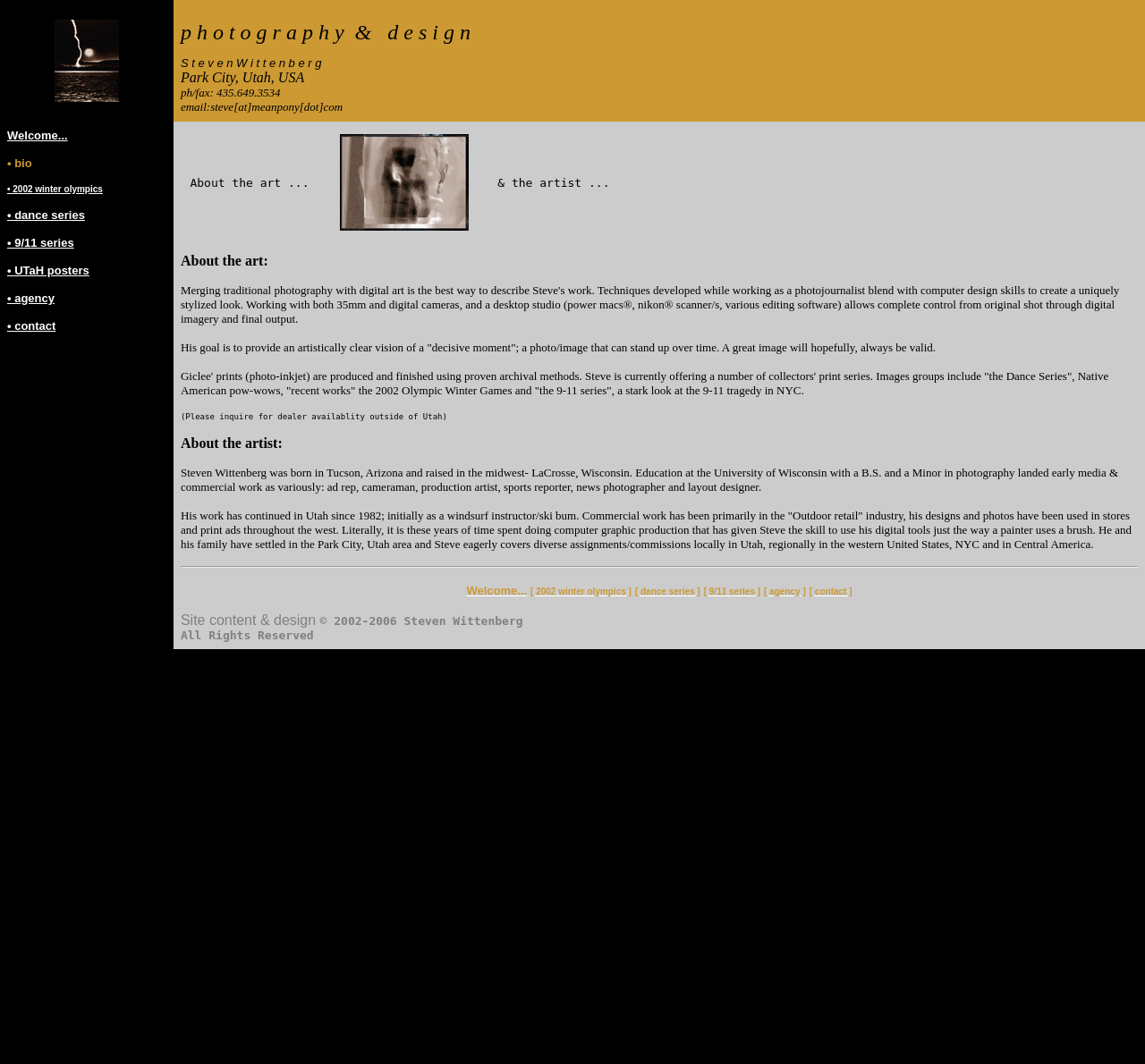Identify the bounding box coordinates of the clickable region to carry out the given instruction: "contact Steve".

[0.006, 0.298, 0.049, 0.313]